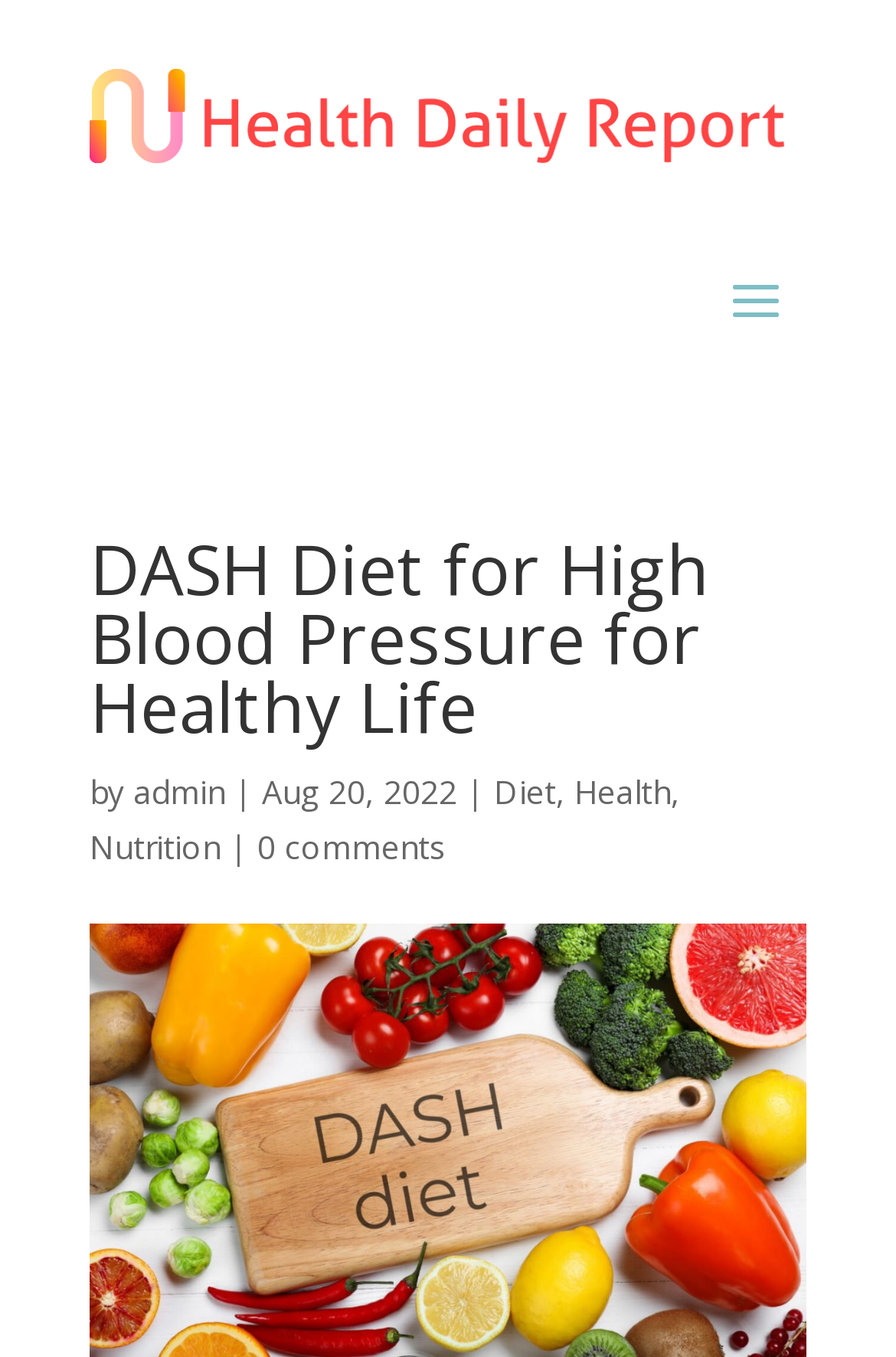Deliver a detailed narrative of the webpage's visual and textual elements.

The webpage is about the DASH Diet for High Blood Pressure, with a focus on a healthy life. At the top of the page, there is a large image that spans most of the width. Below the image, there is a prominent heading that reads "DASH Diet for High Blood Pressure for Healthy Life". 

Underneath the heading, there is a section that displays the author's name, "admin", along with the date "Aug 20, 2022". This section is divided by vertical lines, with the author's name on the left, the date on the right, and a small vertical line in between.

Further down, there are three links placed horizontally, labeled "Diet", "Health", and "Nutrition". These links are positioned near the top half of the page. Below these links, there is another section with a link labeled "0 comments", which is preceded by a vertical line.

Overall, the webpage appears to be an article or blog post about the DASH Diet, with a clear heading, author information, and relevant links.